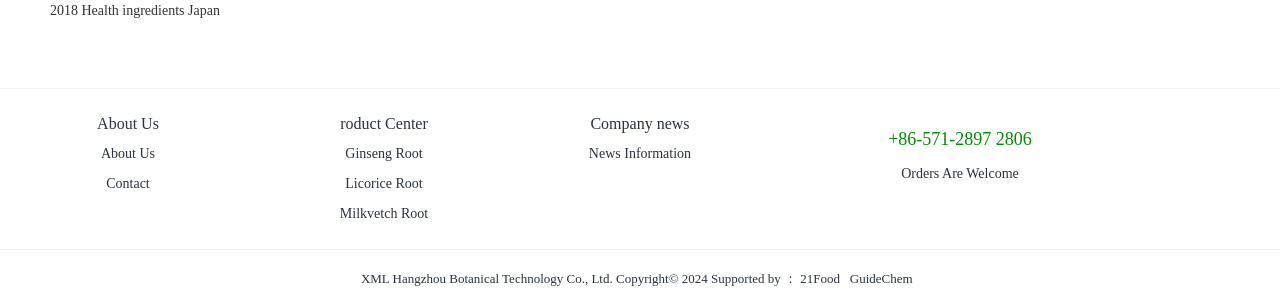Indicate the bounding box coordinates of the element that must be clicked to execute the instruction: "View company information". The coordinates should be given as four float numbers between 0 and 1, i.e., [left, top, right, bottom].

[0.076, 0.372, 0.124, 0.427]